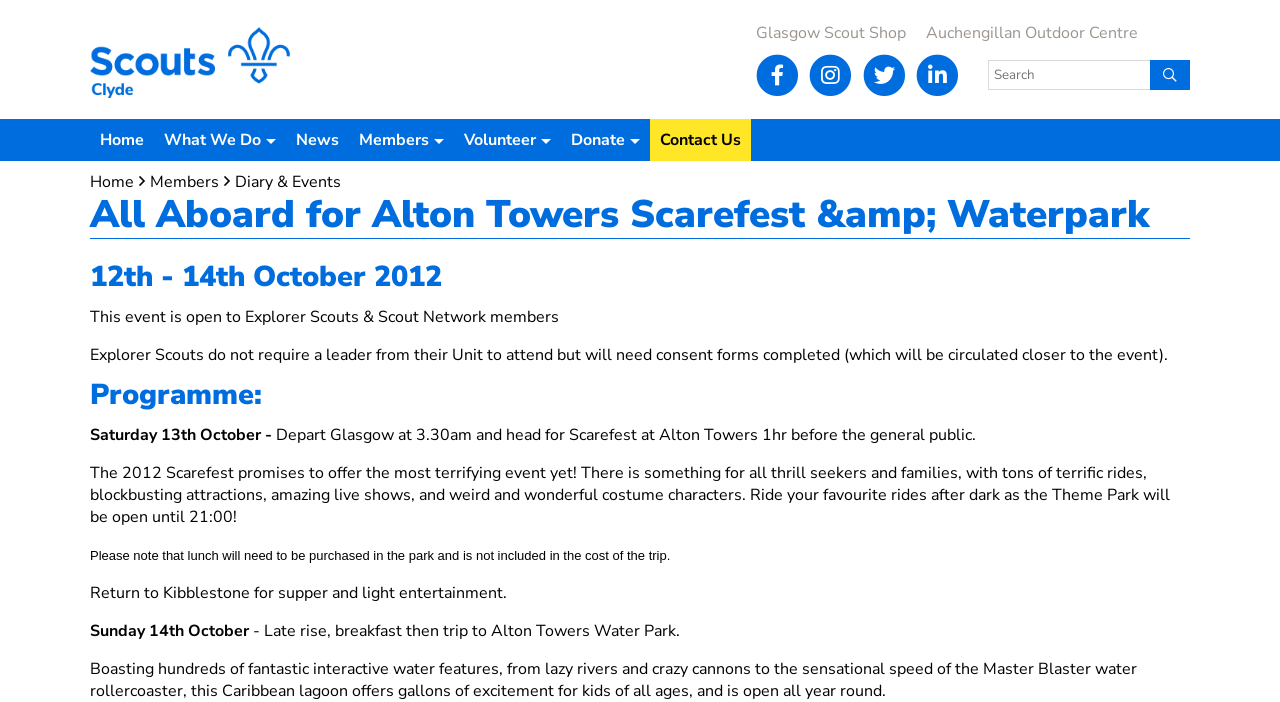Where will the group have supper and light entertainment?
Using the information from the image, provide a comprehensive answer to the question.

This answer can be obtained by reading the static text 'Return to Kibblestone for supper and light entertainment.' which is located at the bottom of the webpage, describing the programme for Saturday 13th October.